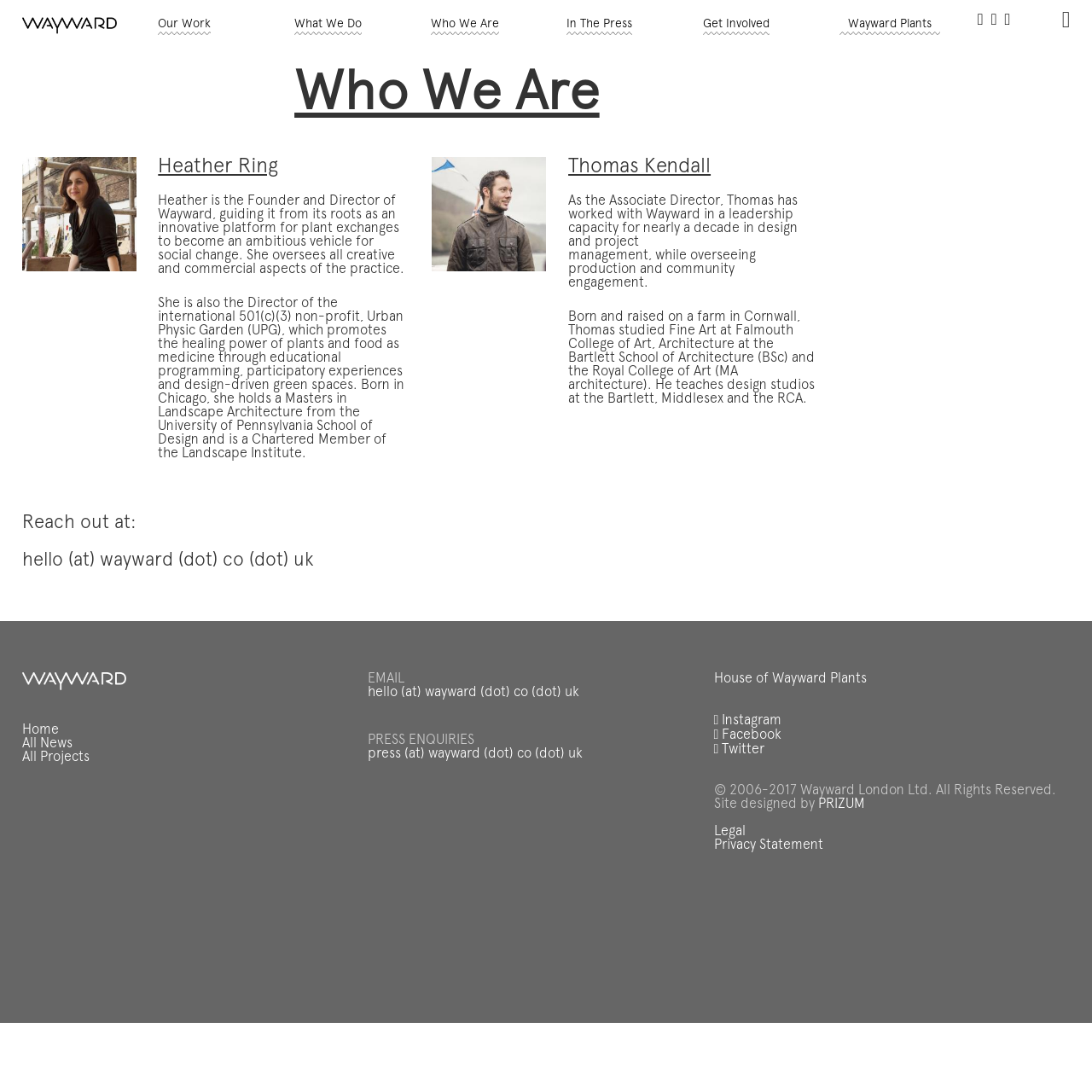What is the name of the associate director of Wayward?
Look at the image and answer with only one word or phrase.

Thomas Kendall